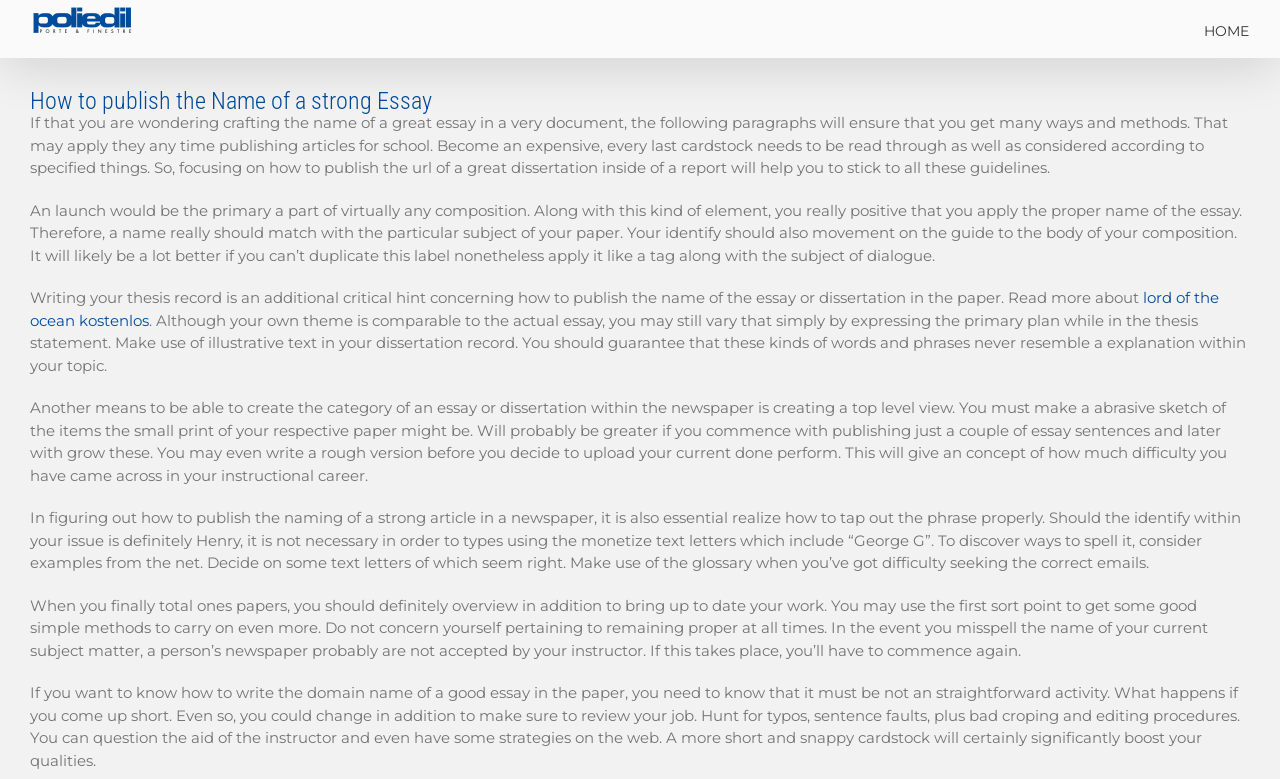Bounding box coordinates should be in the format (top-left x, top-left y, bottom-right x, bottom-right y) and all values should be floating point numbers between 0 and 1. Determine the bounding box coordinate for the UI element described as: alt="Poliedil Logo"

[0.024, 0.006, 0.105, 0.045]